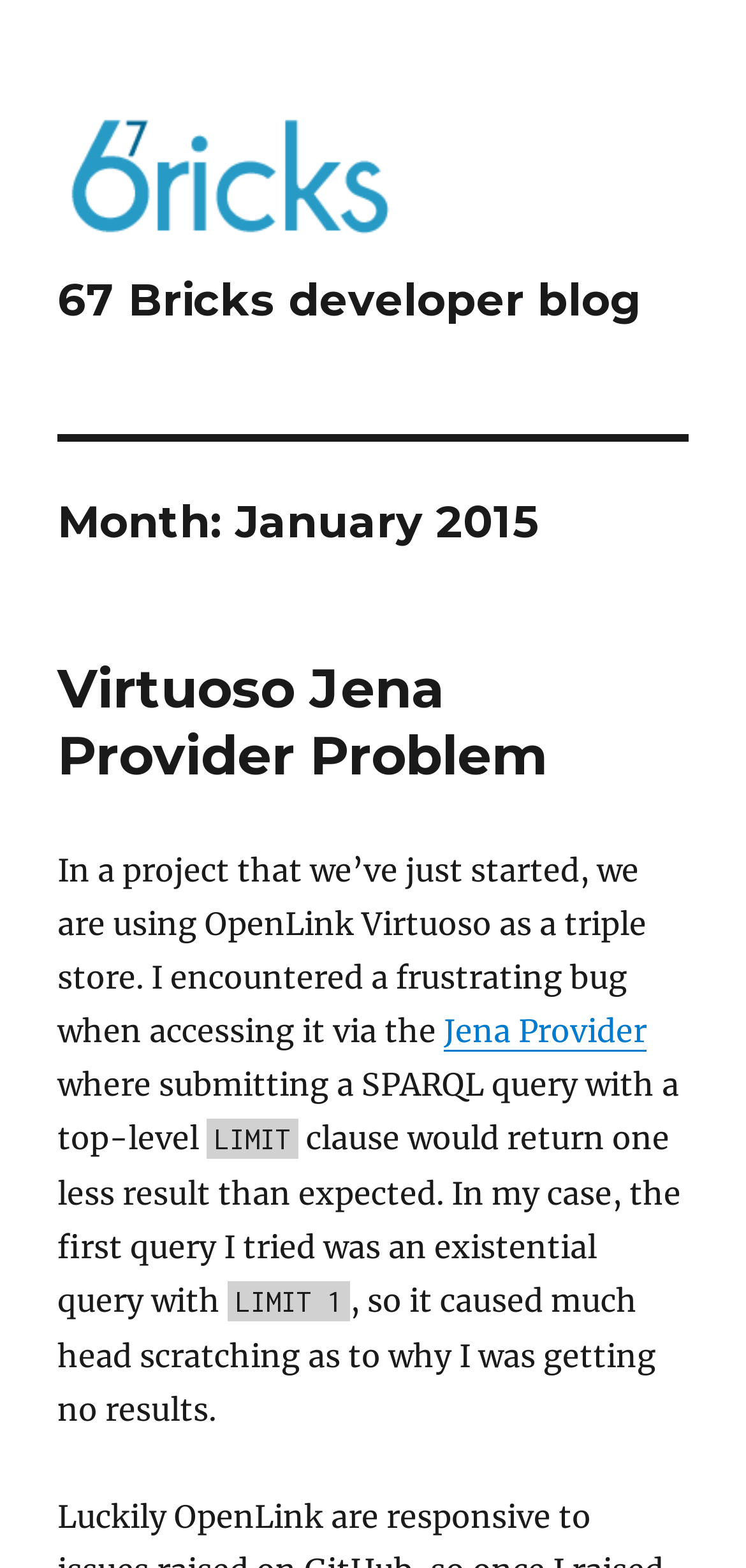What is the triple store used in the project?
Provide a thorough and detailed answer to the question.

I obtained the answer by reading the text 'In a project that we’ve just started, we are using OpenLink Virtuoso as a triple store.' which is a child element of the StaticText element.